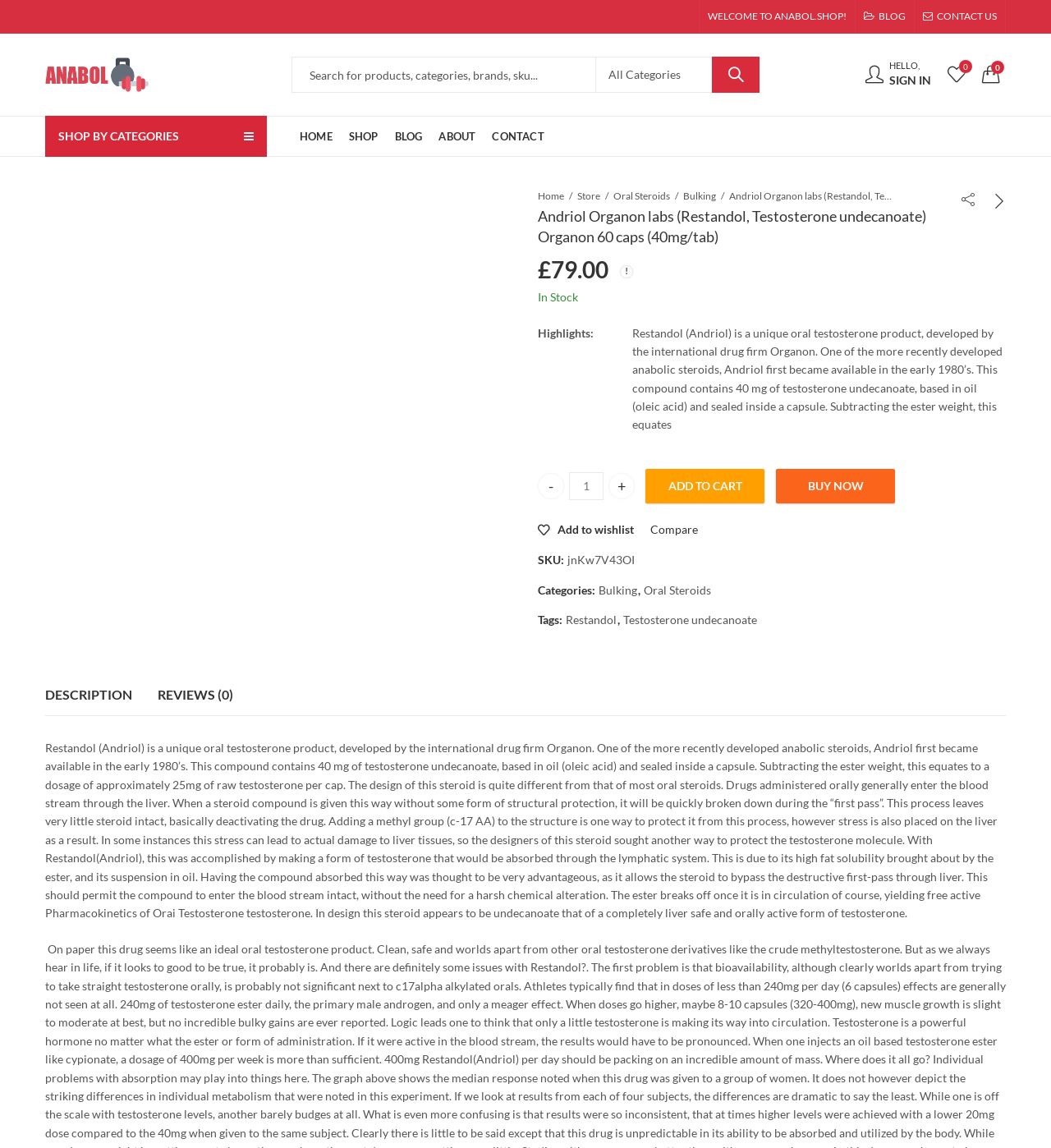Respond with a single word or phrase:
What is the dosage of raw testosterone per cap?

25mg